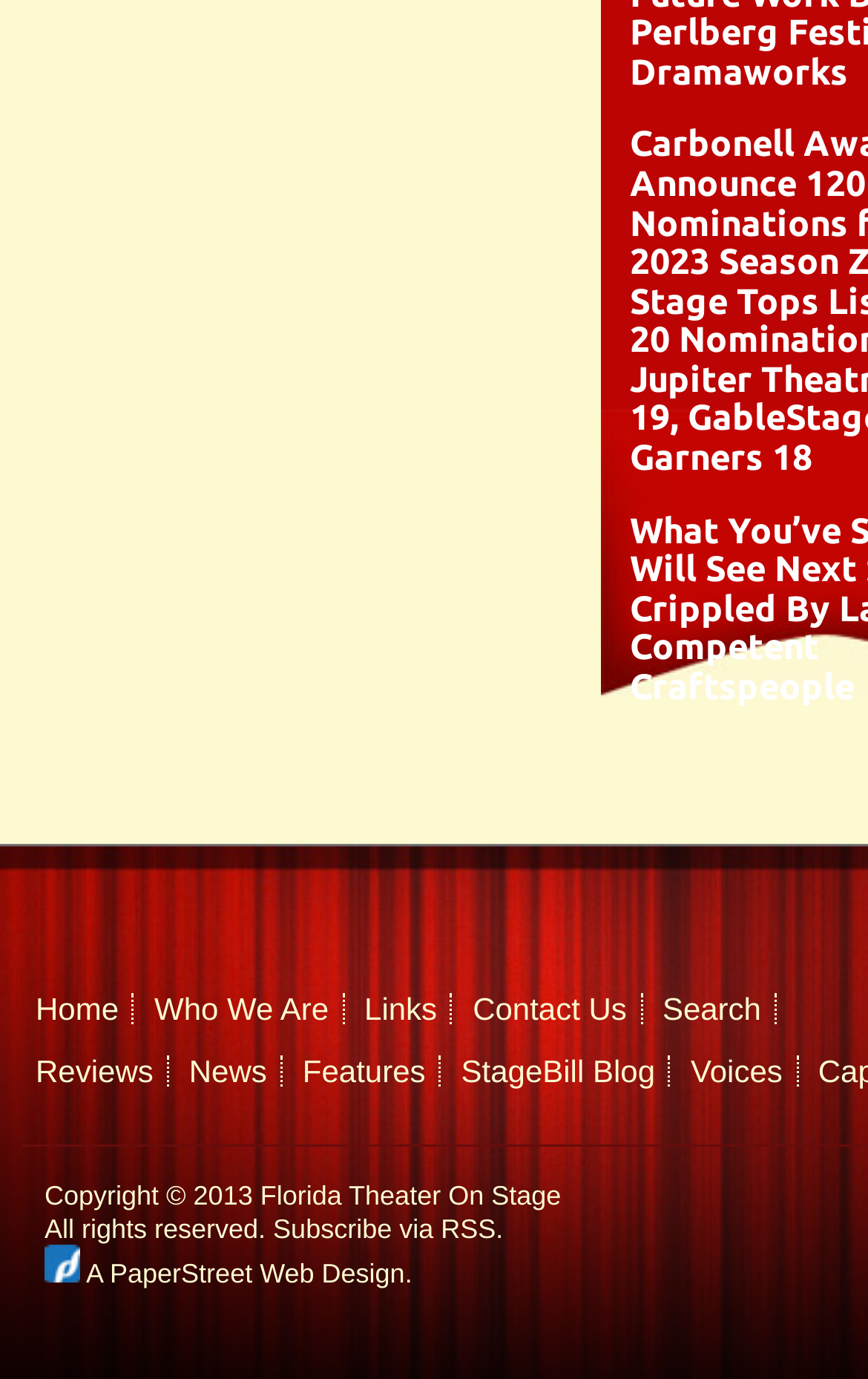Please identify the bounding box coordinates of the area that needs to be clicked to follow this instruction: "visit the stage bill blog".

[0.531, 0.764, 0.755, 0.79]